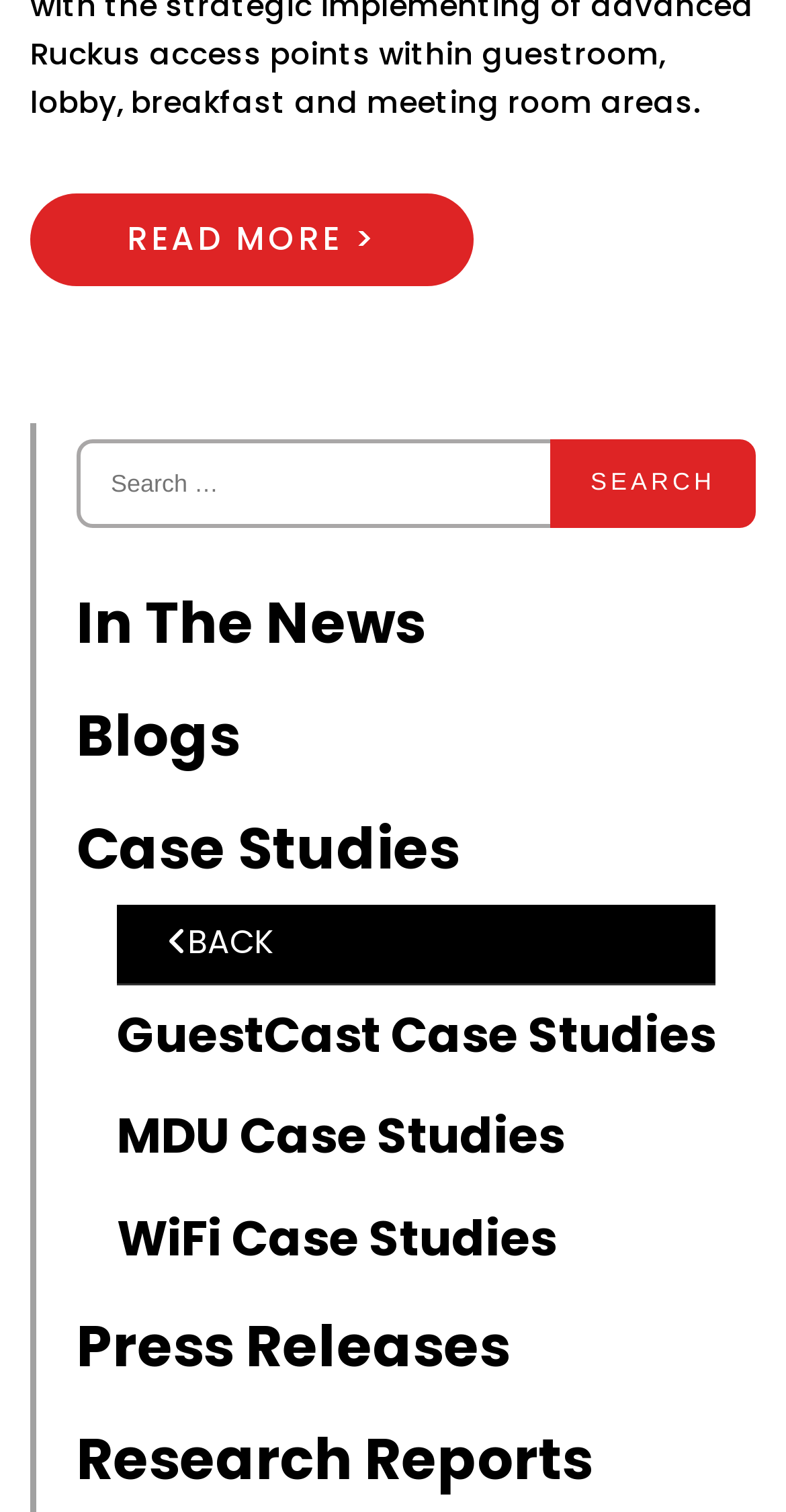Using the information in the image, could you please answer the following question in detail:
What is the first link on the webpage?

The first link on the webpage is 'READ MORE >' which is located at the top of the page with a bounding box of [0.038, 0.128, 0.603, 0.189].